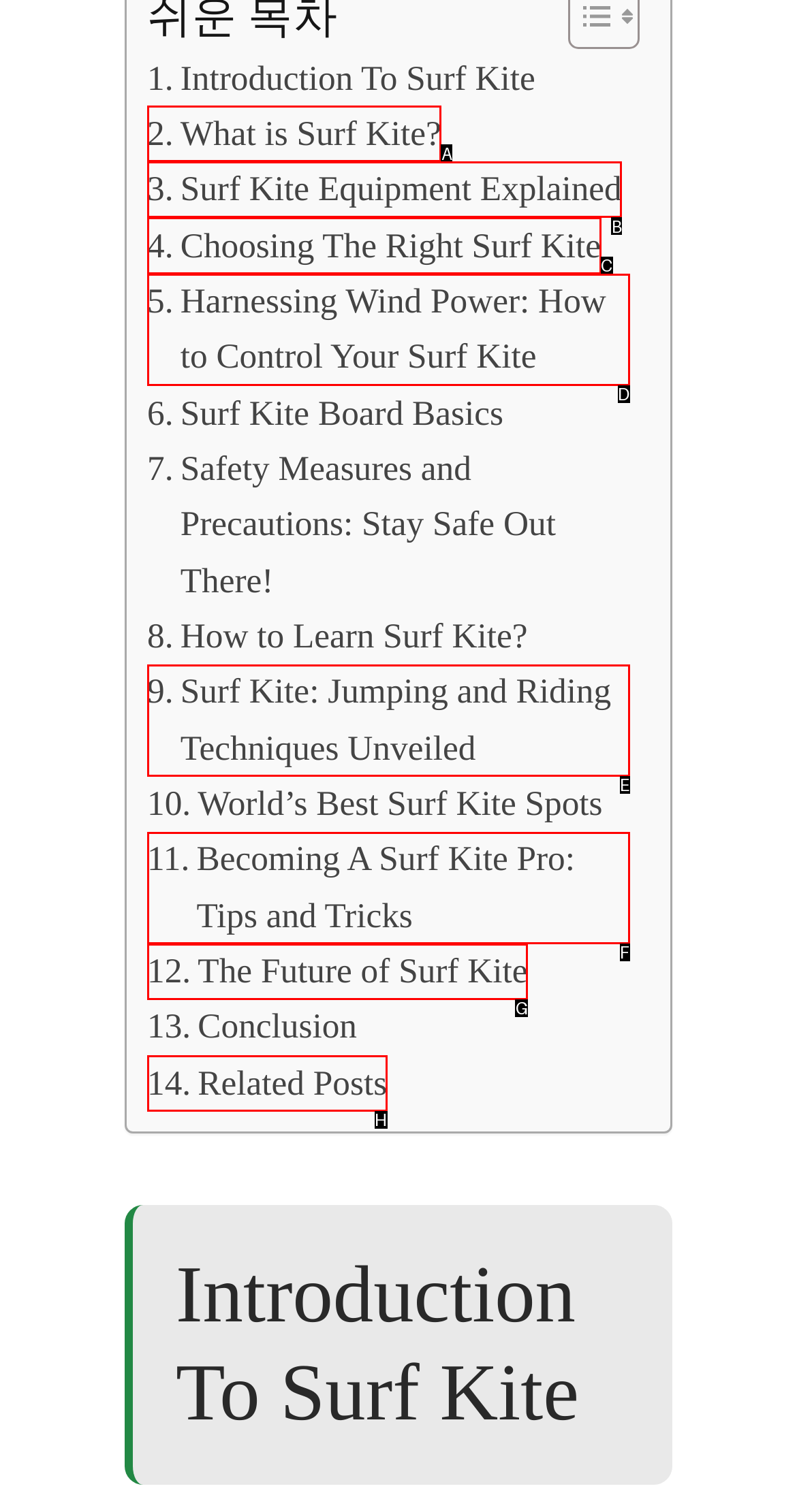From the provided options, pick the HTML element that matches the description: Related Posts. Respond with the letter corresponding to your choice.

H